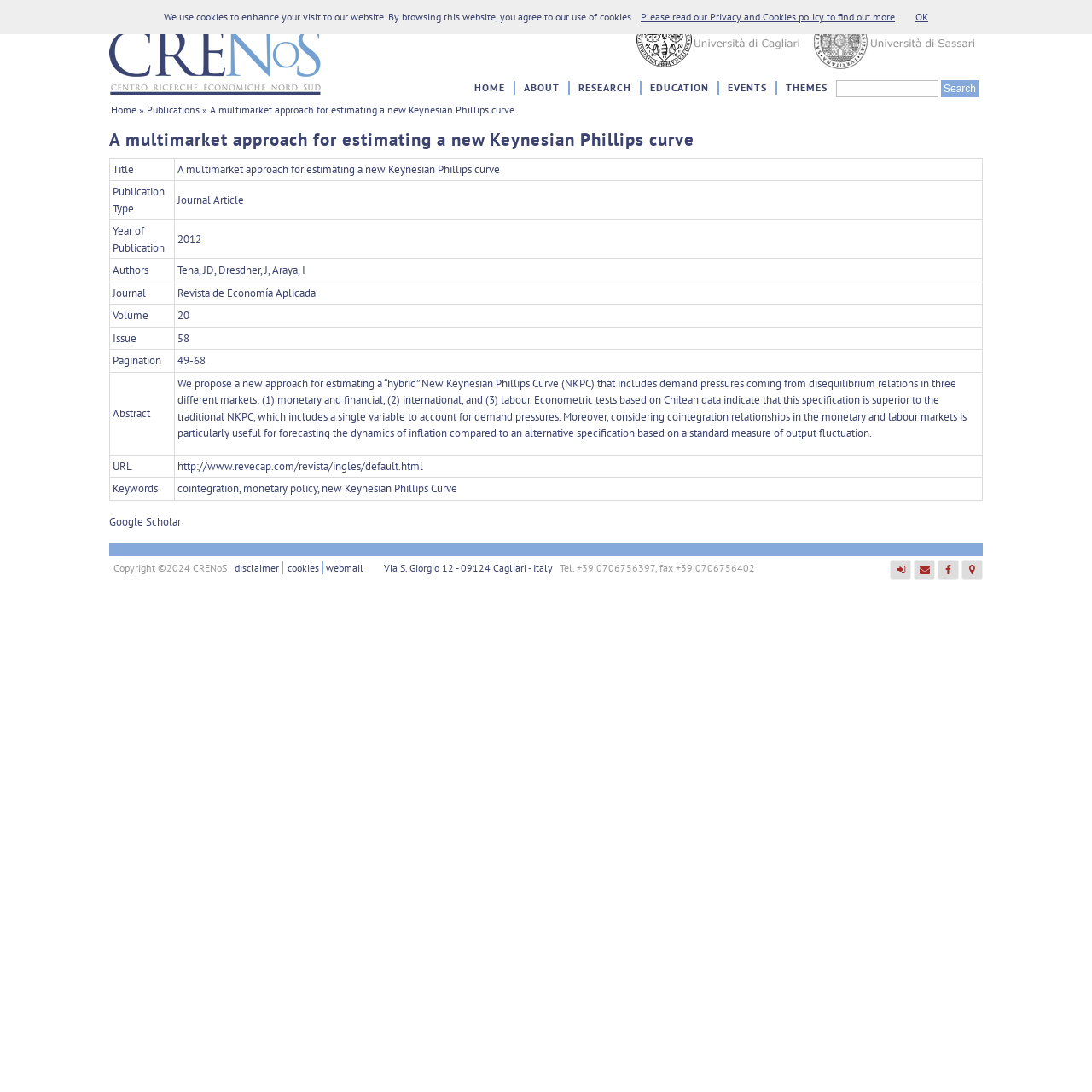Please identify the bounding box coordinates of the element on the webpage that should be clicked to follow this instruction: "View research publications". The bounding box coordinates should be given as four float numbers between 0 and 1, formatted as [left, top, right, bottom].

[0.522, 0.074, 0.586, 0.086]